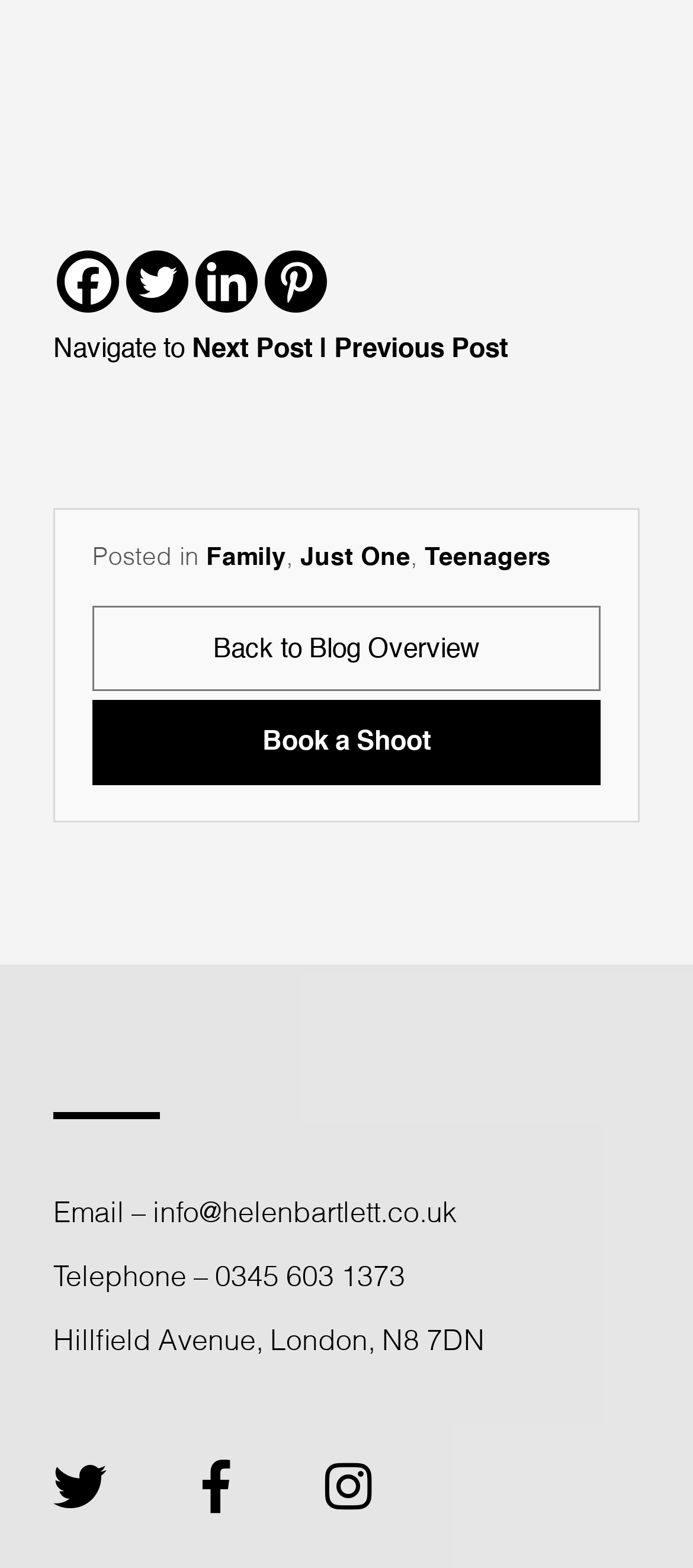Locate the coordinates of the bounding box for the clickable region that fulfills this instruction: "Click the 'Facebook' link".

None